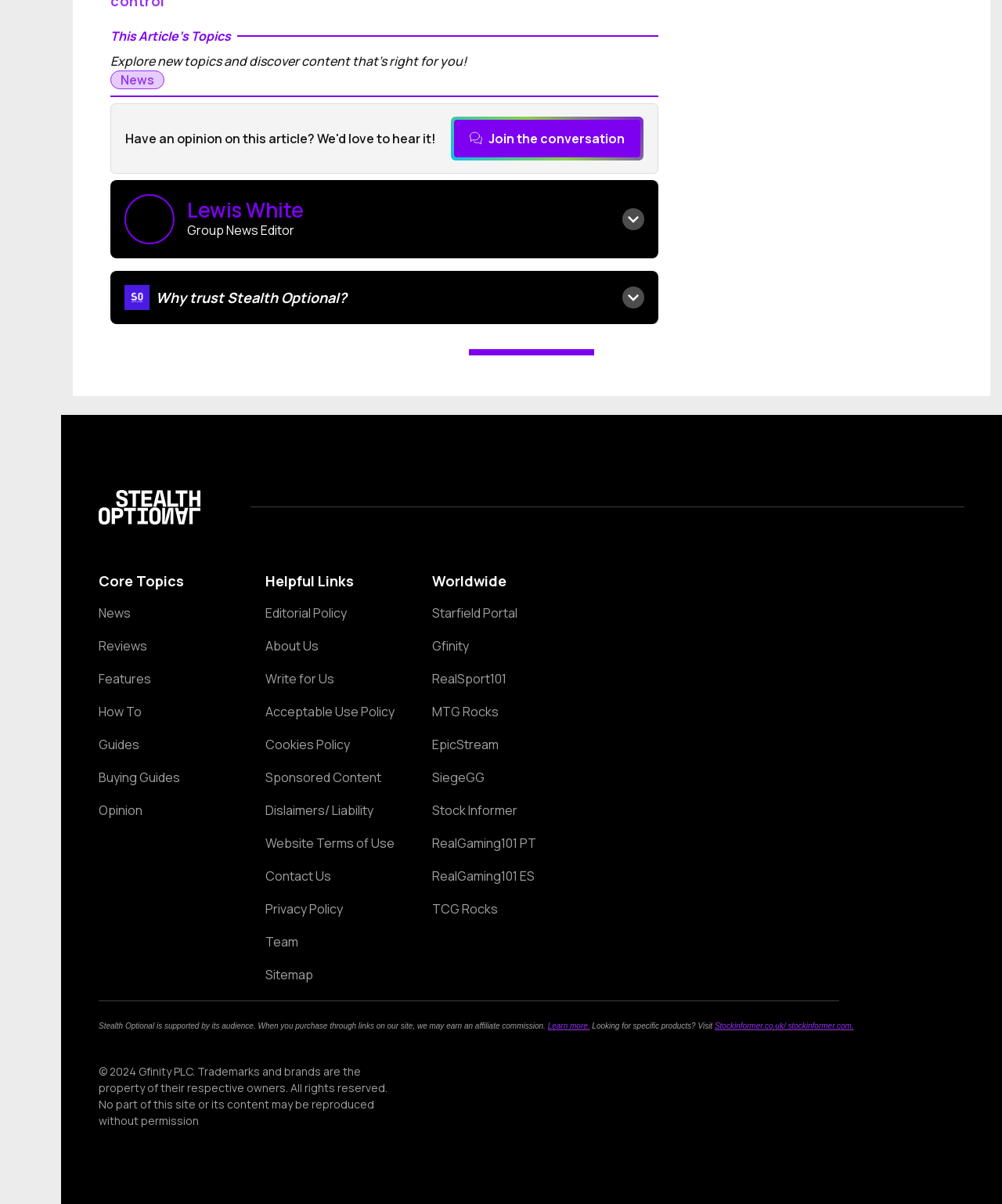Please identify the bounding box coordinates of the element that needs to be clicked to execute the following command: "Learn about Stealth Optional's editorial policy". Provide the bounding box using four float numbers between 0 and 1, formatted as [left, top, right, bottom].

[0.383, 0.361, 0.461, 0.373]